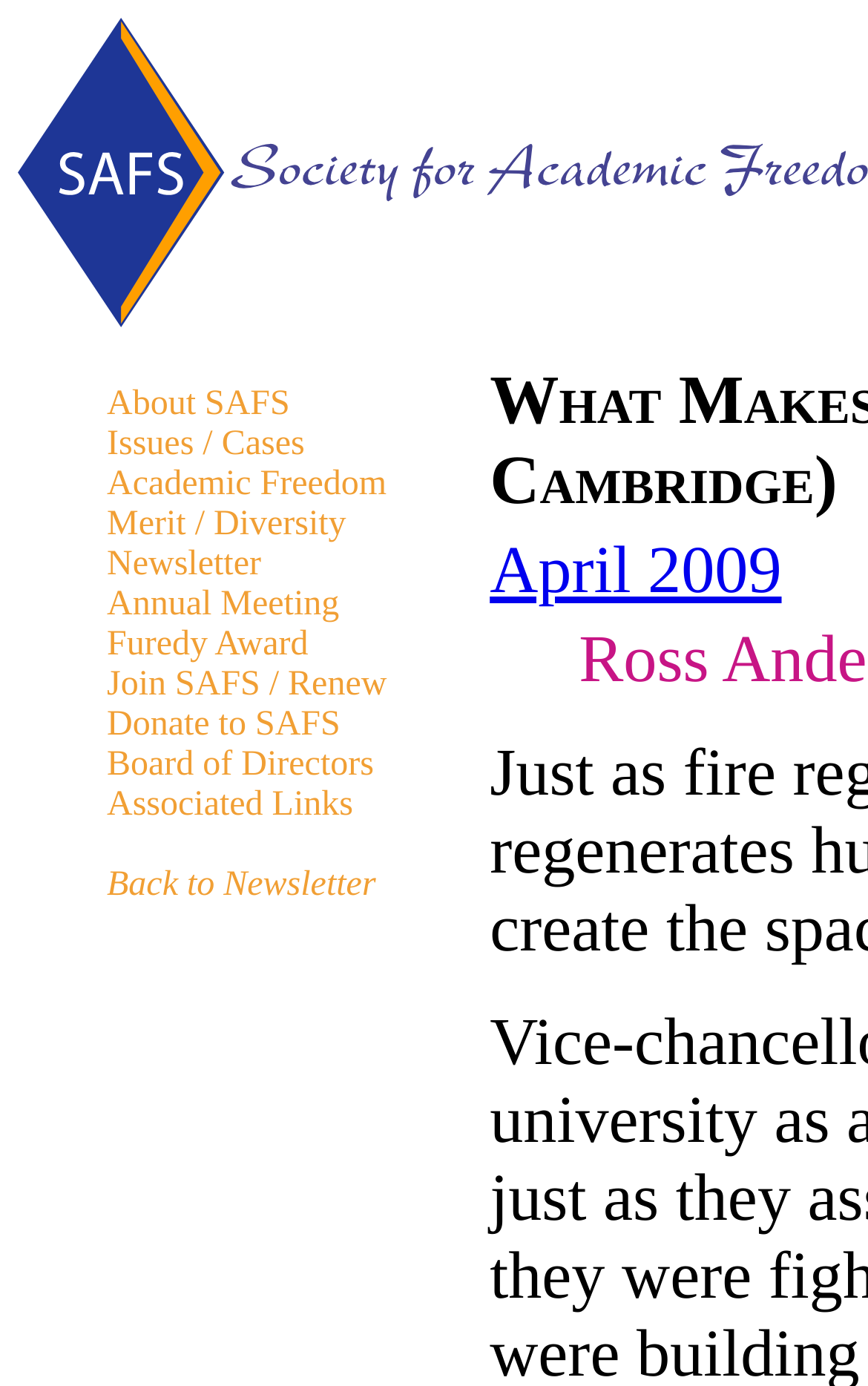Is there a link to donate to an organization?
Based on the content of the image, thoroughly explain and answer the question.

I found a link to 'Donate to SAFS' in the top menu, which suggests that the organization accepts donations.